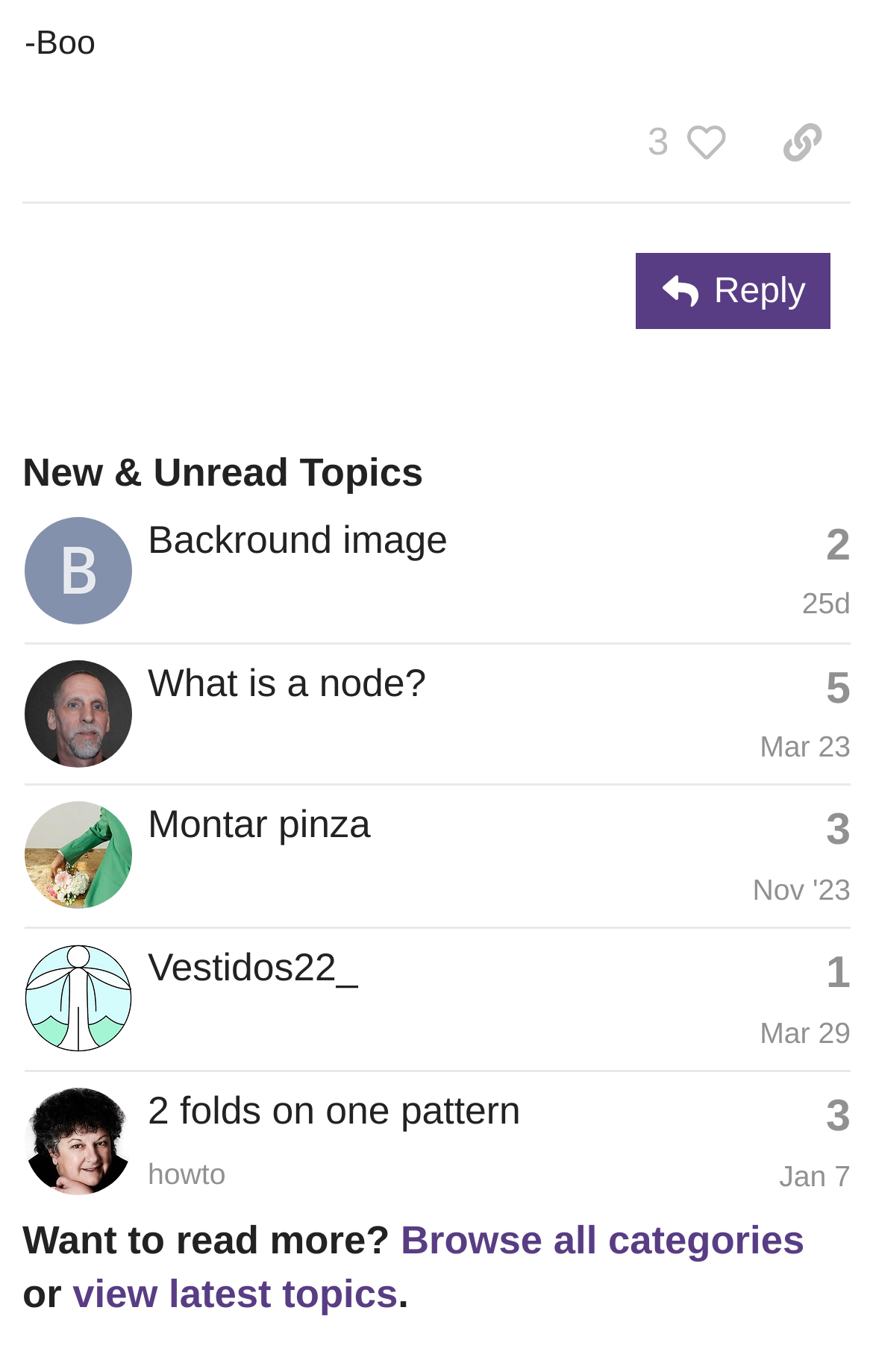Who is the latest poster of the second topic?
Provide a thorough and detailed answer to the question.

I looked at the second row in the table and found the link element with the text 'Douglas's profile, latest poster', which indicates that Douglas is the latest poster of the second topic.